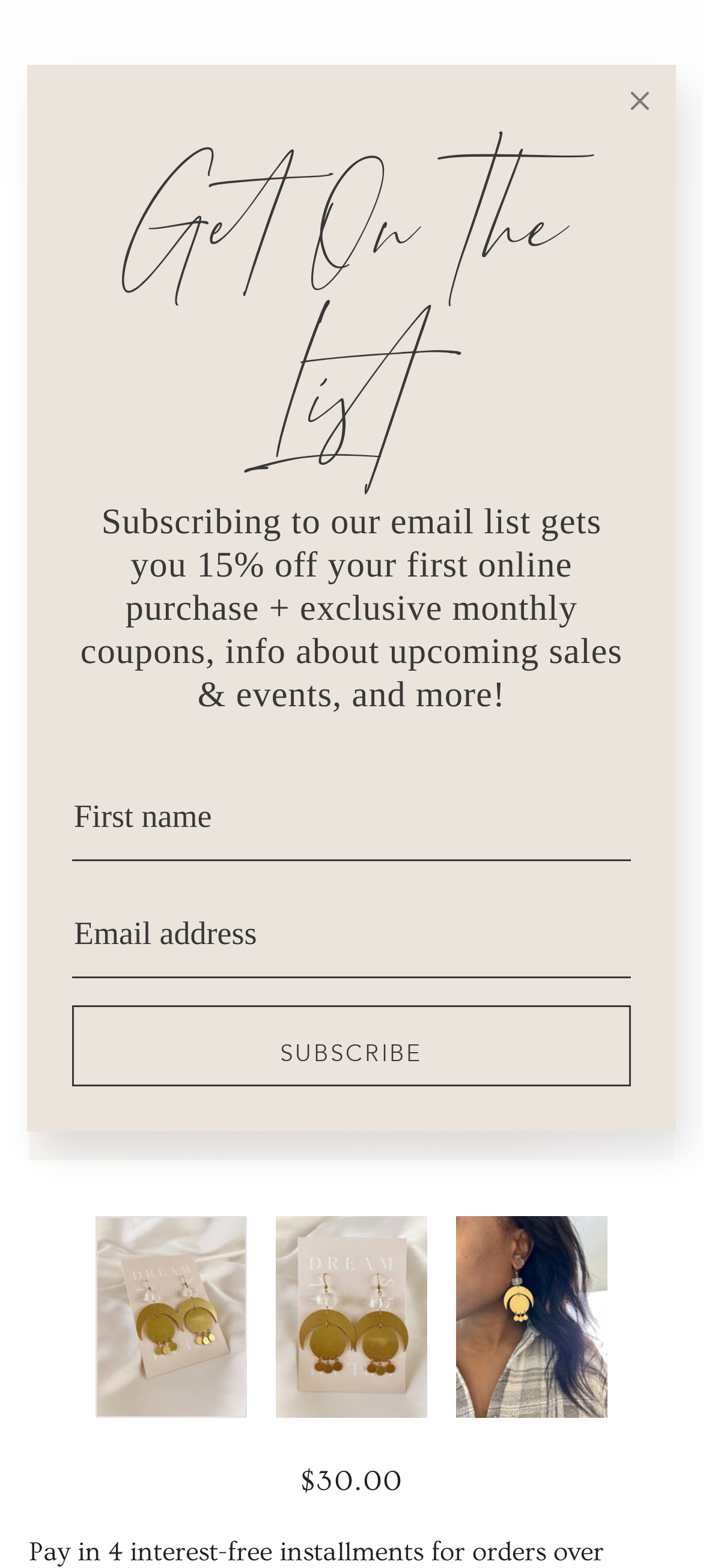What is the purpose of the 'Cart' link?
Please provide a comprehensive answer based on the visual information in the image.

I inferred the purpose of the 'Cart' link by its location and the fact that it has a popup menu, suggesting that it is used to view or manage the contents of the cart.